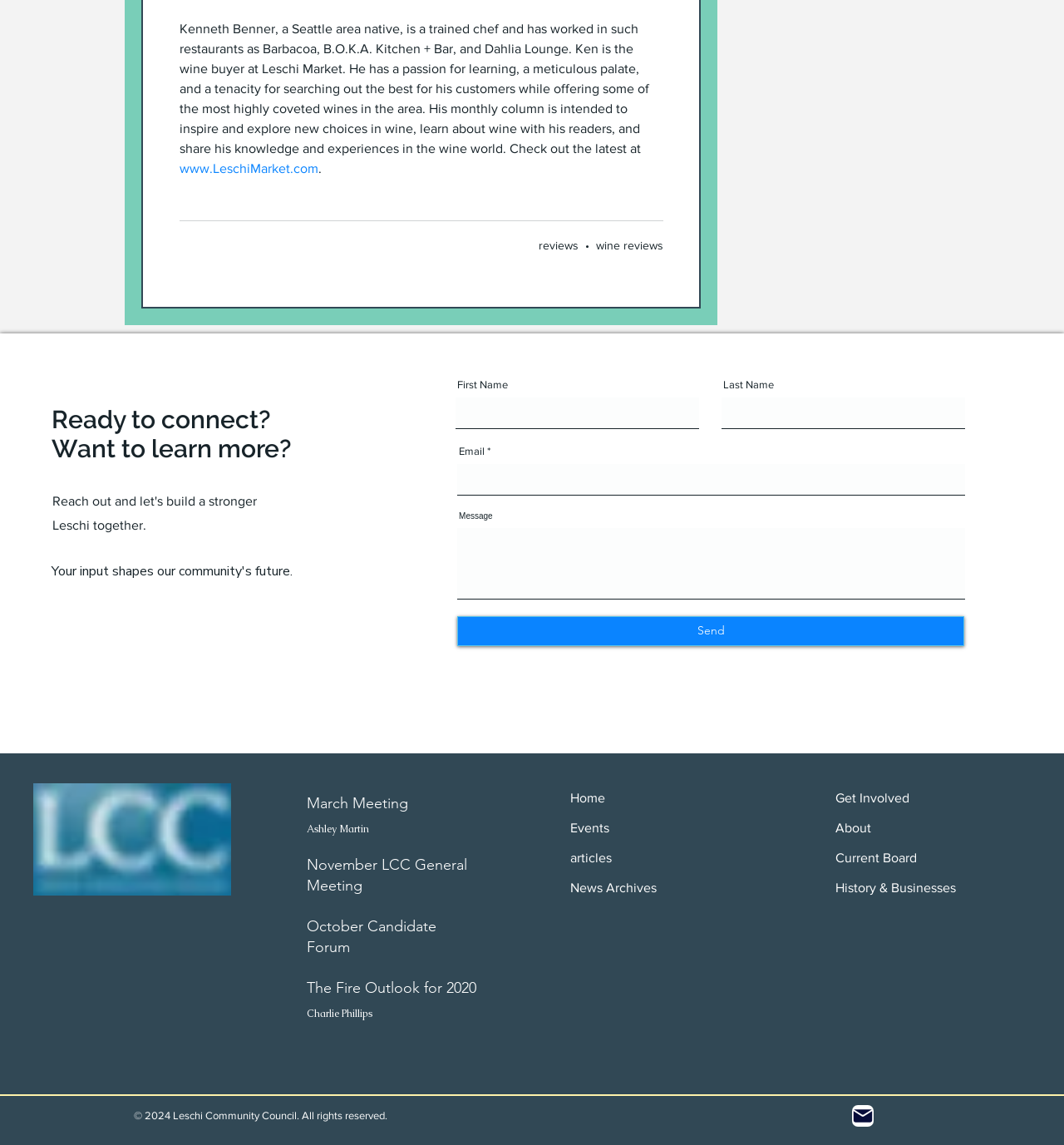Please determine the bounding box coordinates for the element that should be clicked to follow these instructions: "Click the 'Send' button".

[0.43, 0.538, 0.906, 0.564]